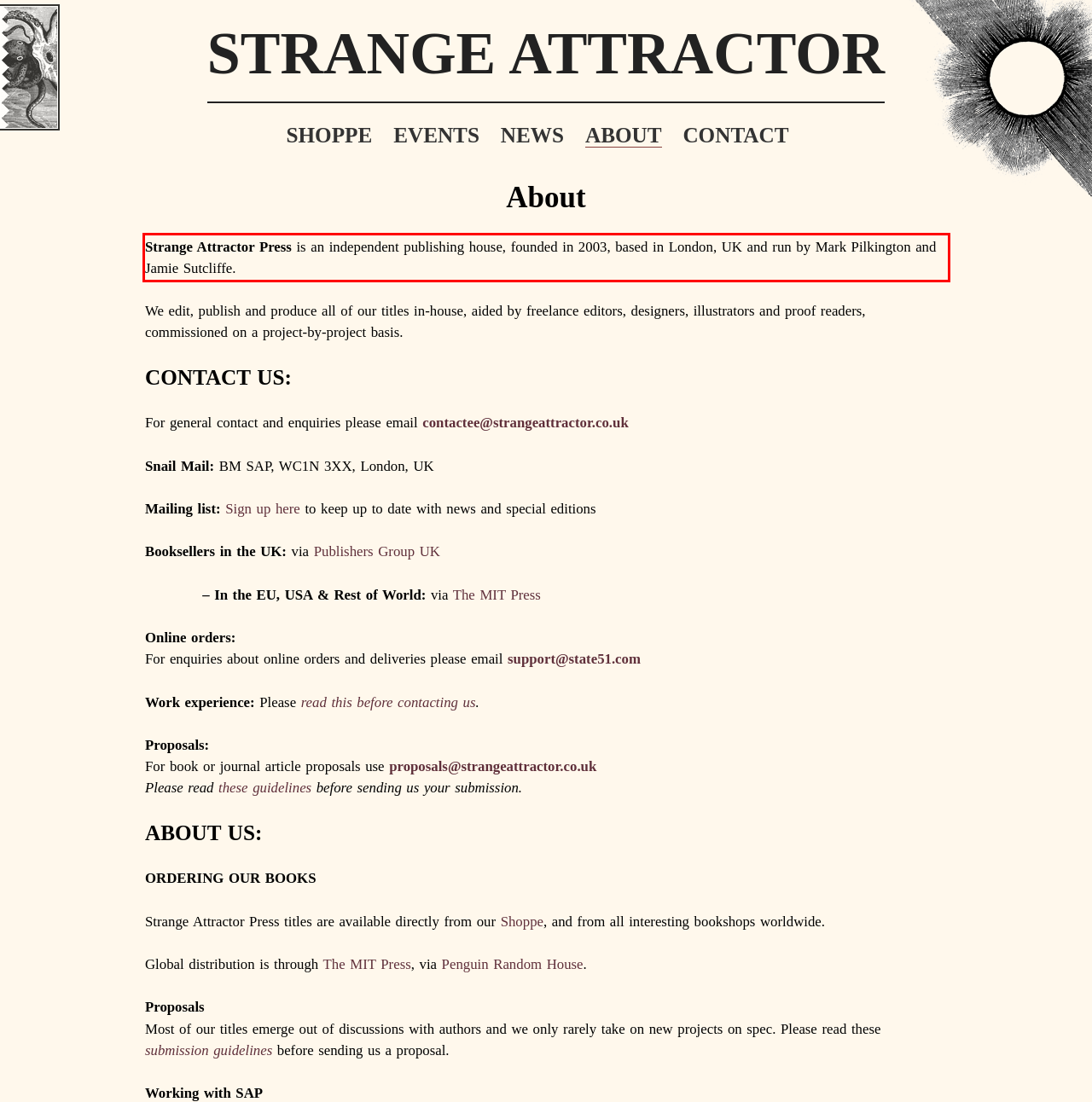Analyze the screenshot of the webpage that features a red bounding box and recognize the text content enclosed within this red bounding box.

Strange Attractor Press is an independent publishing house, founded in 2003, based in London, UK and run by Mark Pilkington and Jamie Sutcliffe.